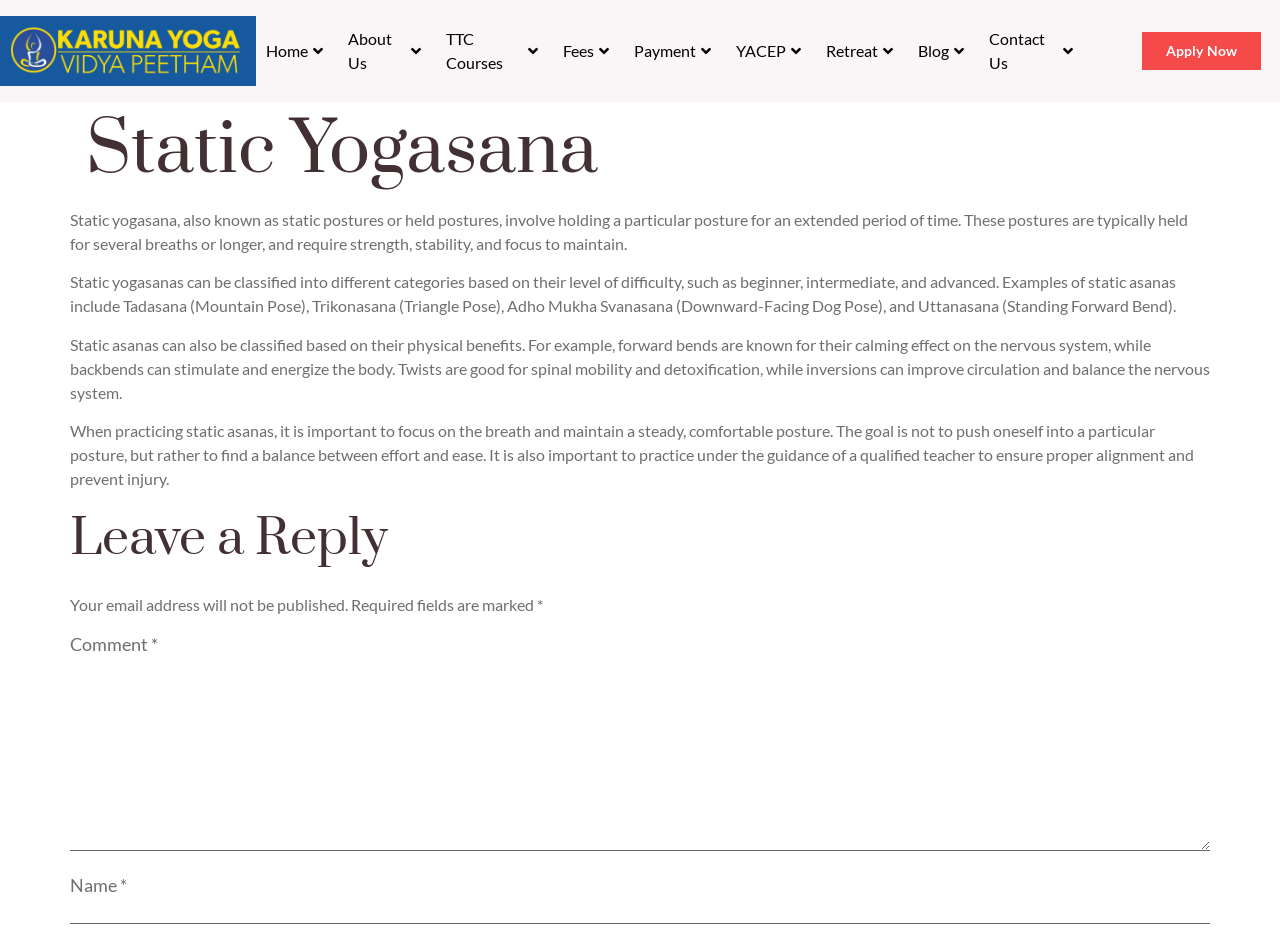Respond to the question below with a single word or phrase:
What is the purpose of practicing static asanas?

Find balance between effort and ease